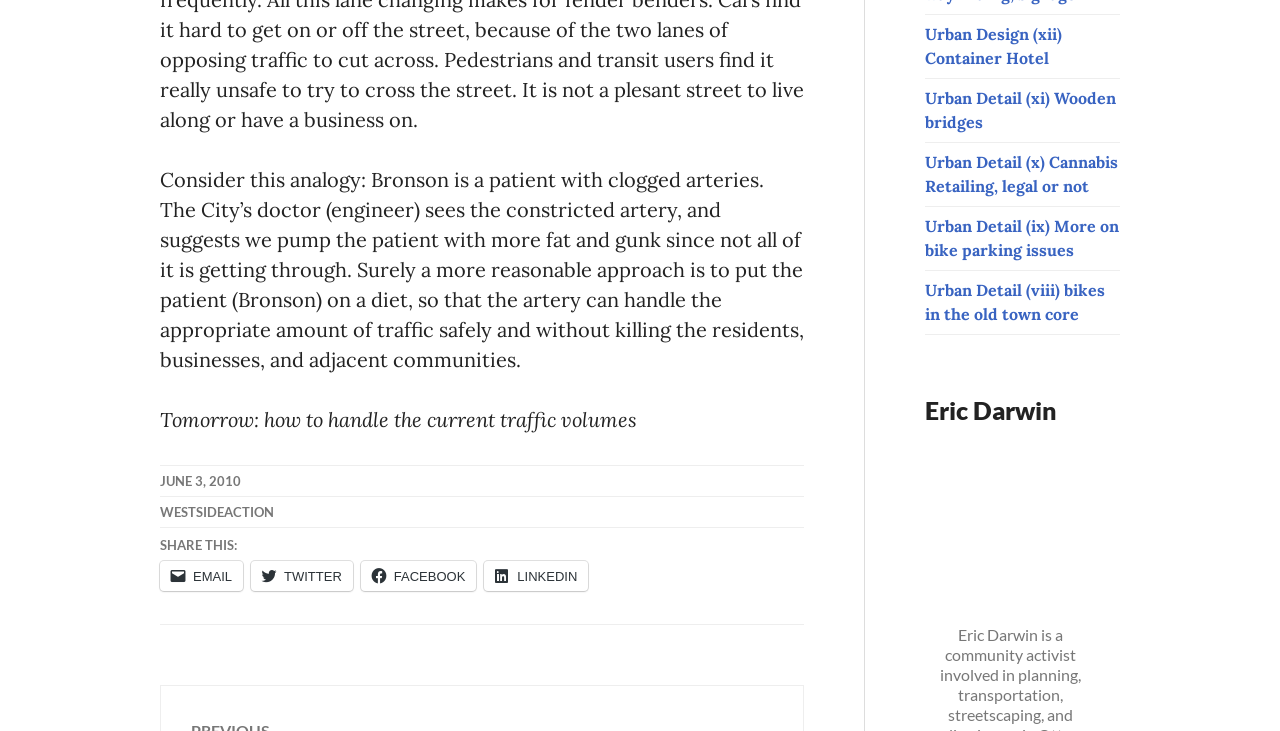Utilize the information from the image to answer the question in detail:
What is the topic of the link 'Urban Design (xii) Container Hotel'?

The link 'Urban Design (xii) Container Hotel' is present in the right sidebar, which suggests that it is related to urban design and specifically discusses the topic of container hotels.